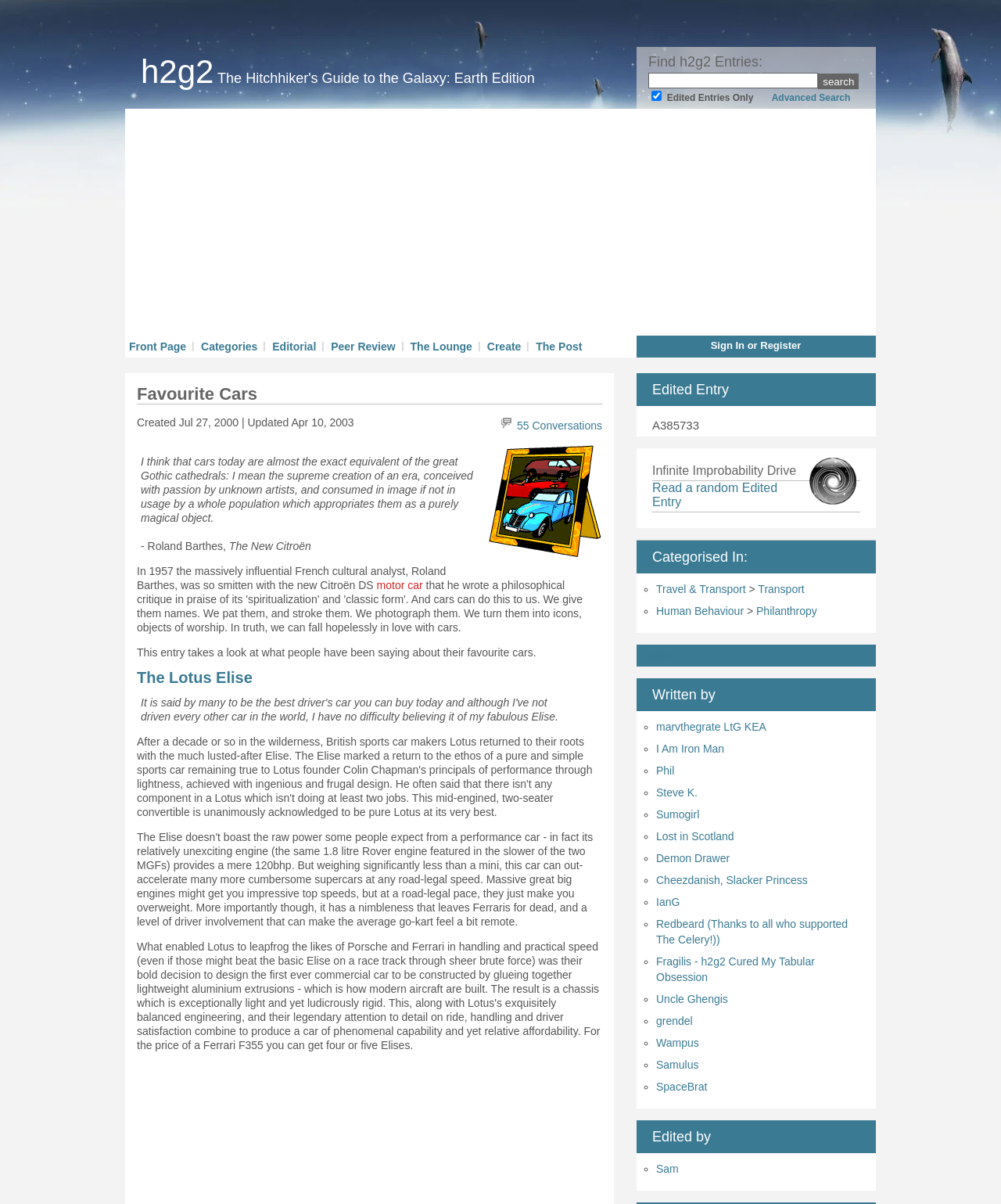Answer the question using only a single word or phrase: 
How many contributors are listed in the 'Written by' section?

12